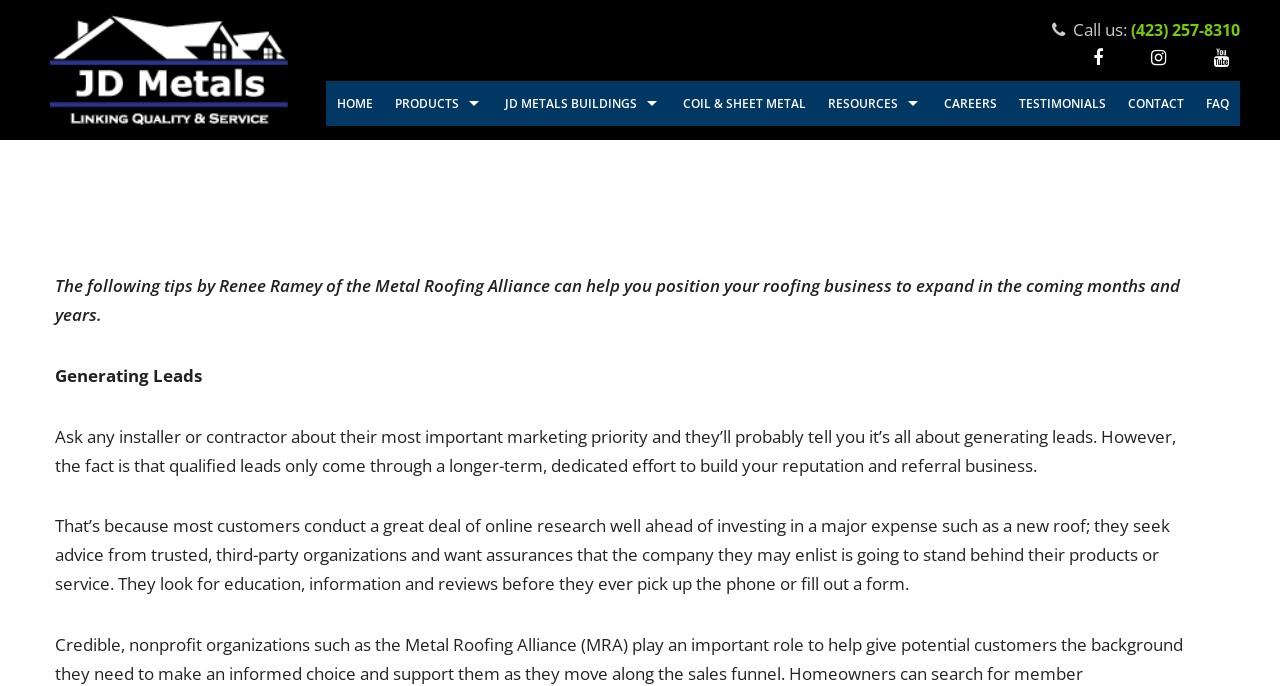Respond with a single word or phrase to the following question:
What do customers look for before investing in a new roof?

Education, information, and reviews